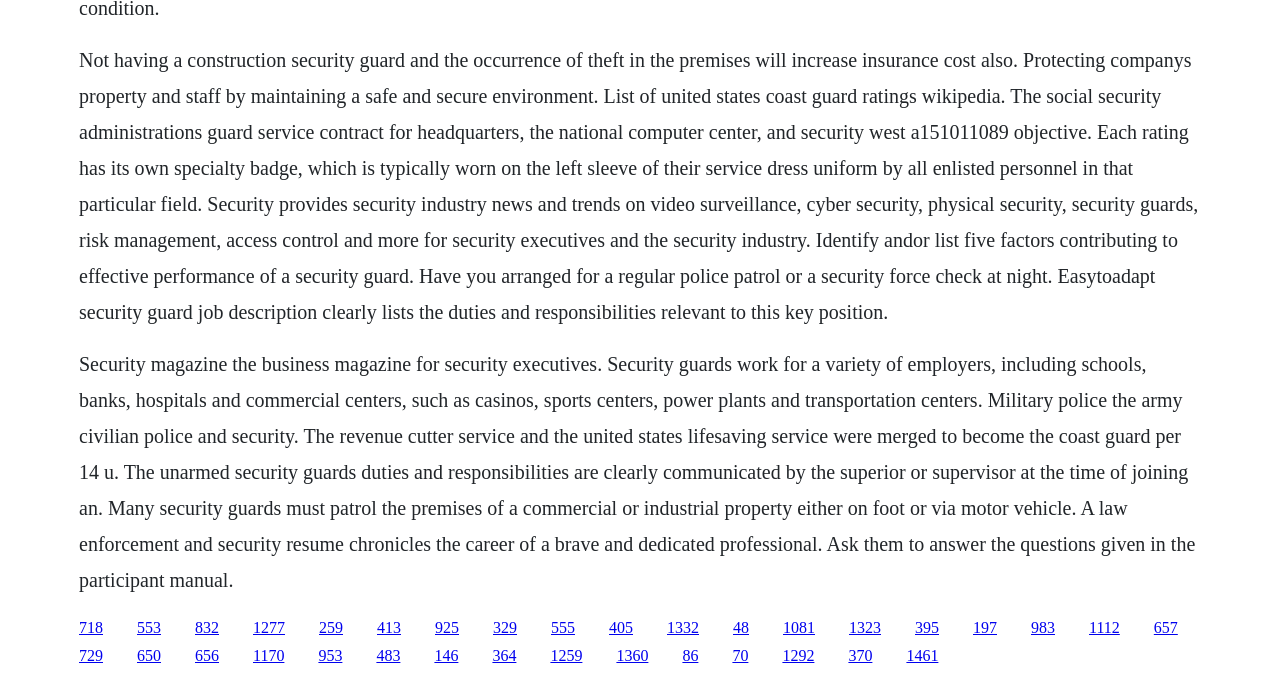What is the role of a security guard?
Please ensure your answer is as detailed and informative as possible.

The role of a security guard is to protect the company's property and staff by maintaining a safe and secure environment, as mentioned in the text content.